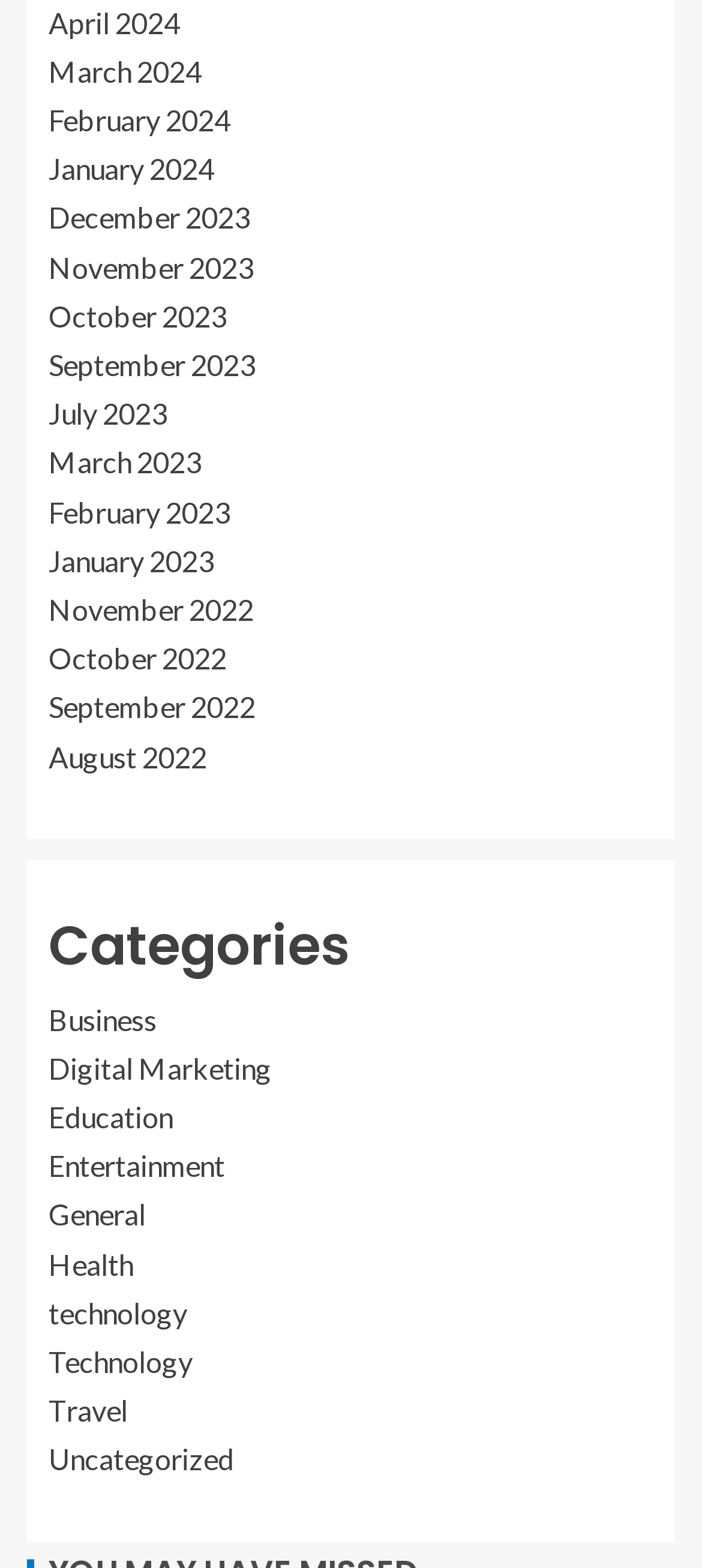Please reply with a single word or brief phrase to the question: 
What is the earliest month listed?

November 2022